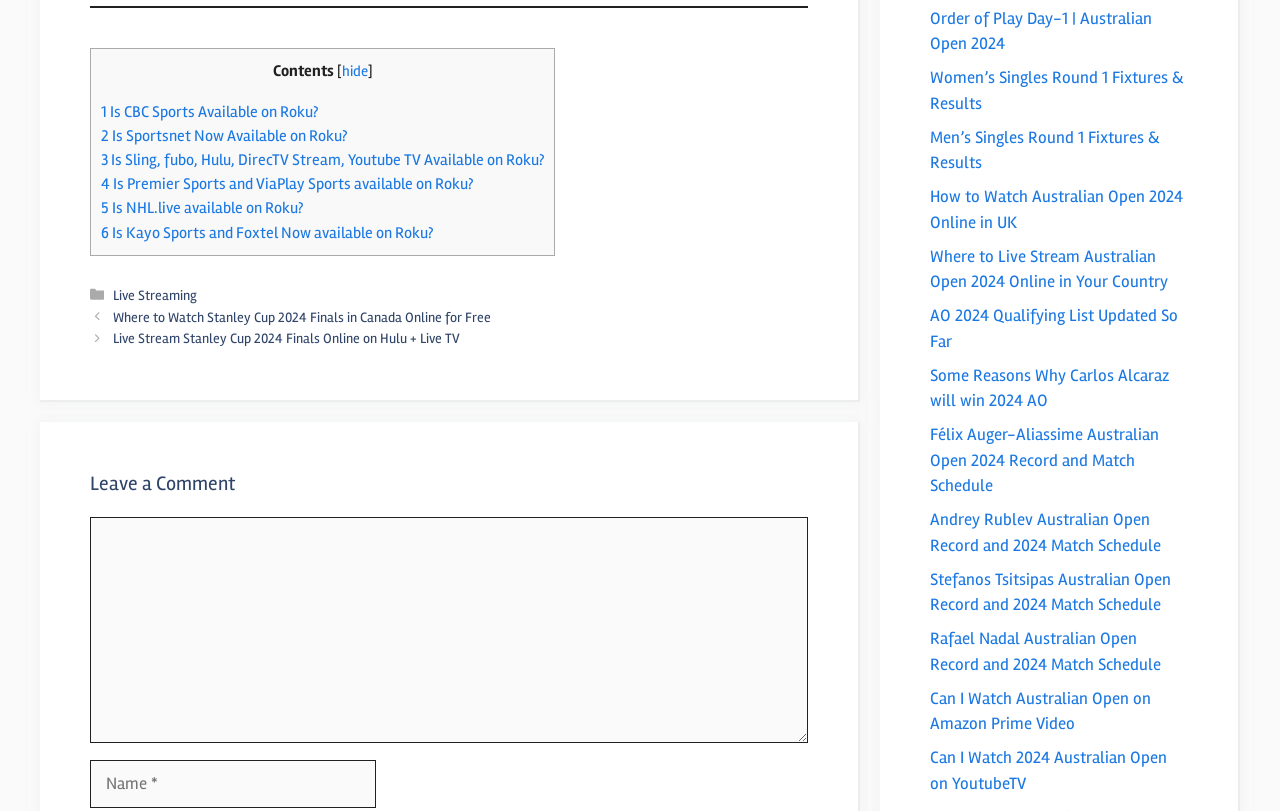Determine the bounding box coordinates of the target area to click to execute the following instruction: "Click on '1 Is CBC Sports Available on Roku?'."

[0.079, 0.125, 0.248, 0.15]